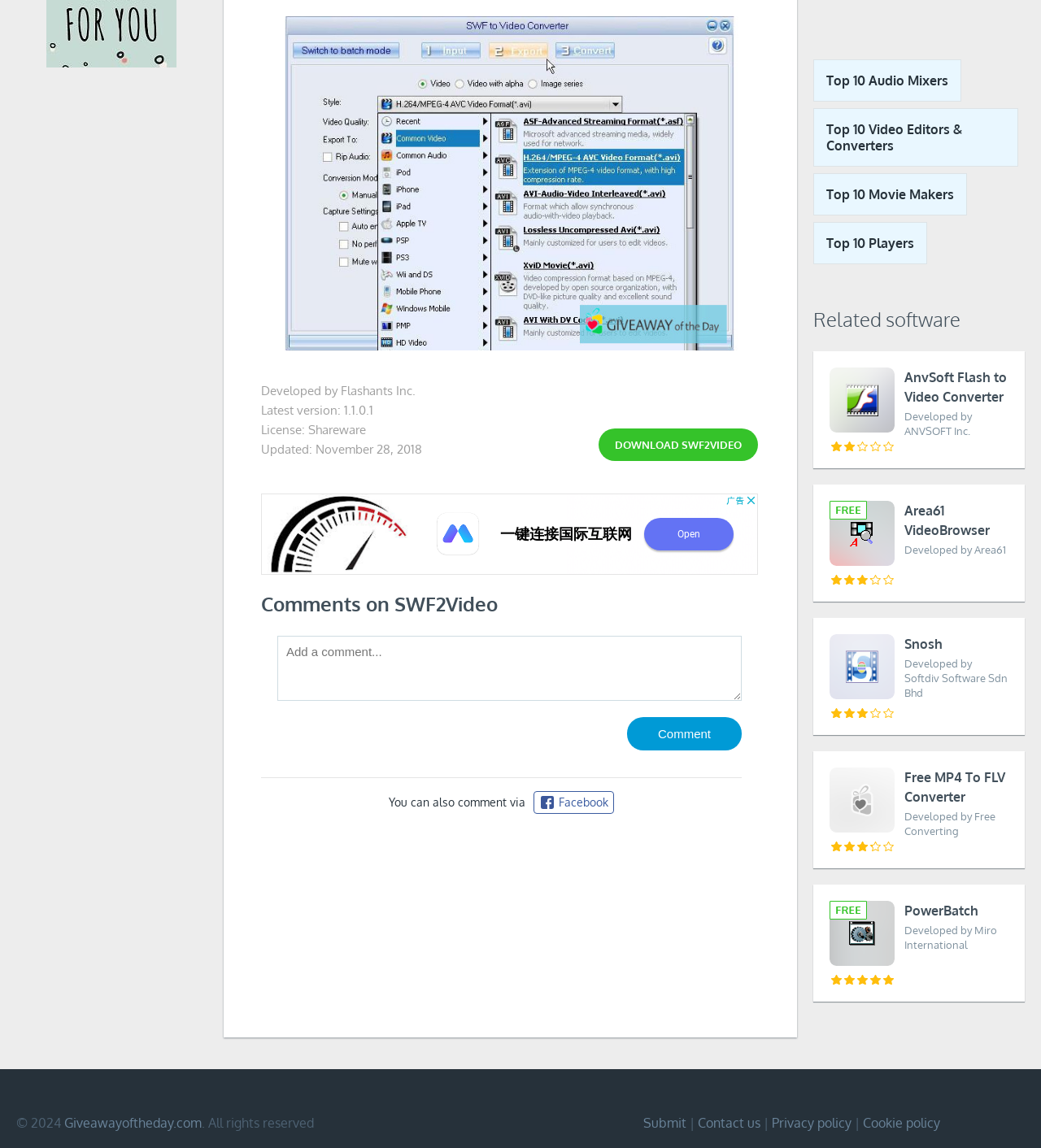Given the element description, predict the bounding box coordinates in the format (top-left x, top-left y, bottom-right x, bottom-right y). Make sure all values are between 0 and 1. Here is the element description: PowerBatch Developed by Miro International

[0.781, 0.771, 0.984, 0.873]